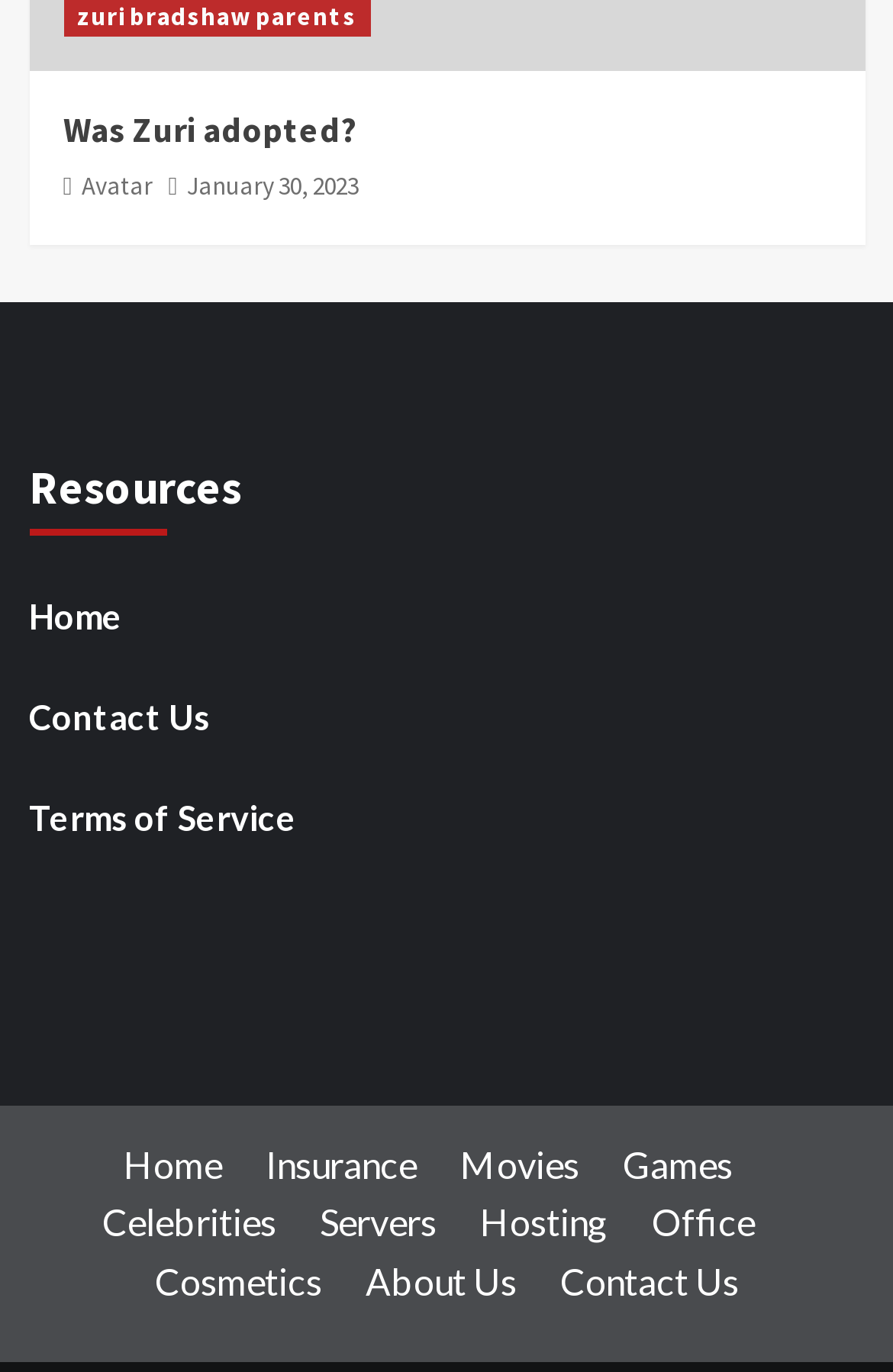Identify the bounding box coordinates of the area you need to click to perform the following instruction: "View 'Resources'".

[0.032, 0.32, 0.968, 0.412]